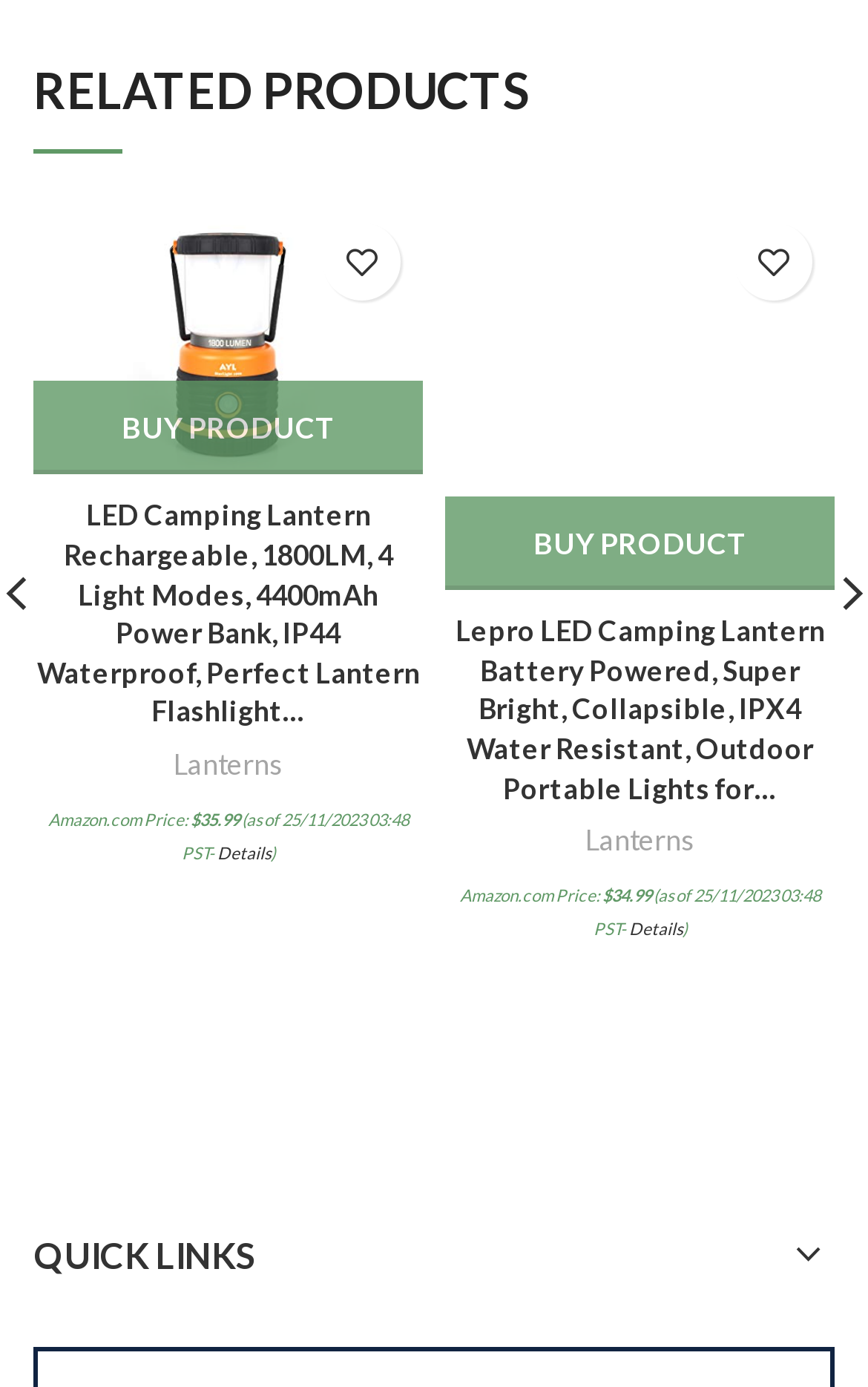Use a single word or phrase to answer the question:
What is the price of the first product?

$35.99